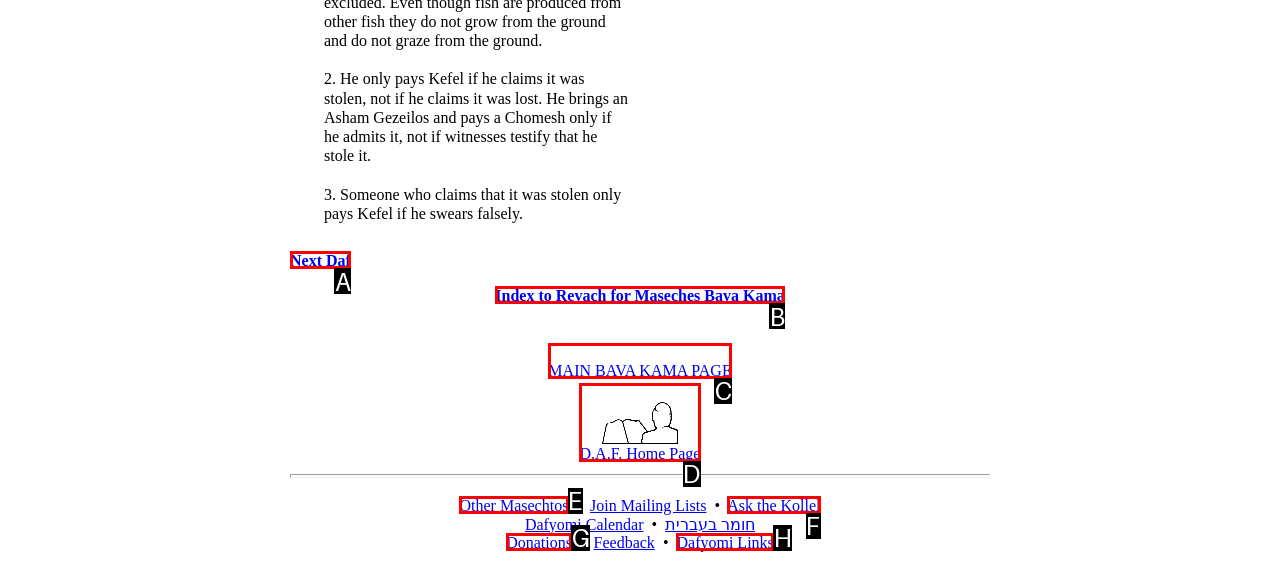Determine the HTML element to click for the instruction: Visit 'Index to Revach for Maseches Bava Kama'.
Answer with the letter corresponding to the correct choice from the provided options.

B